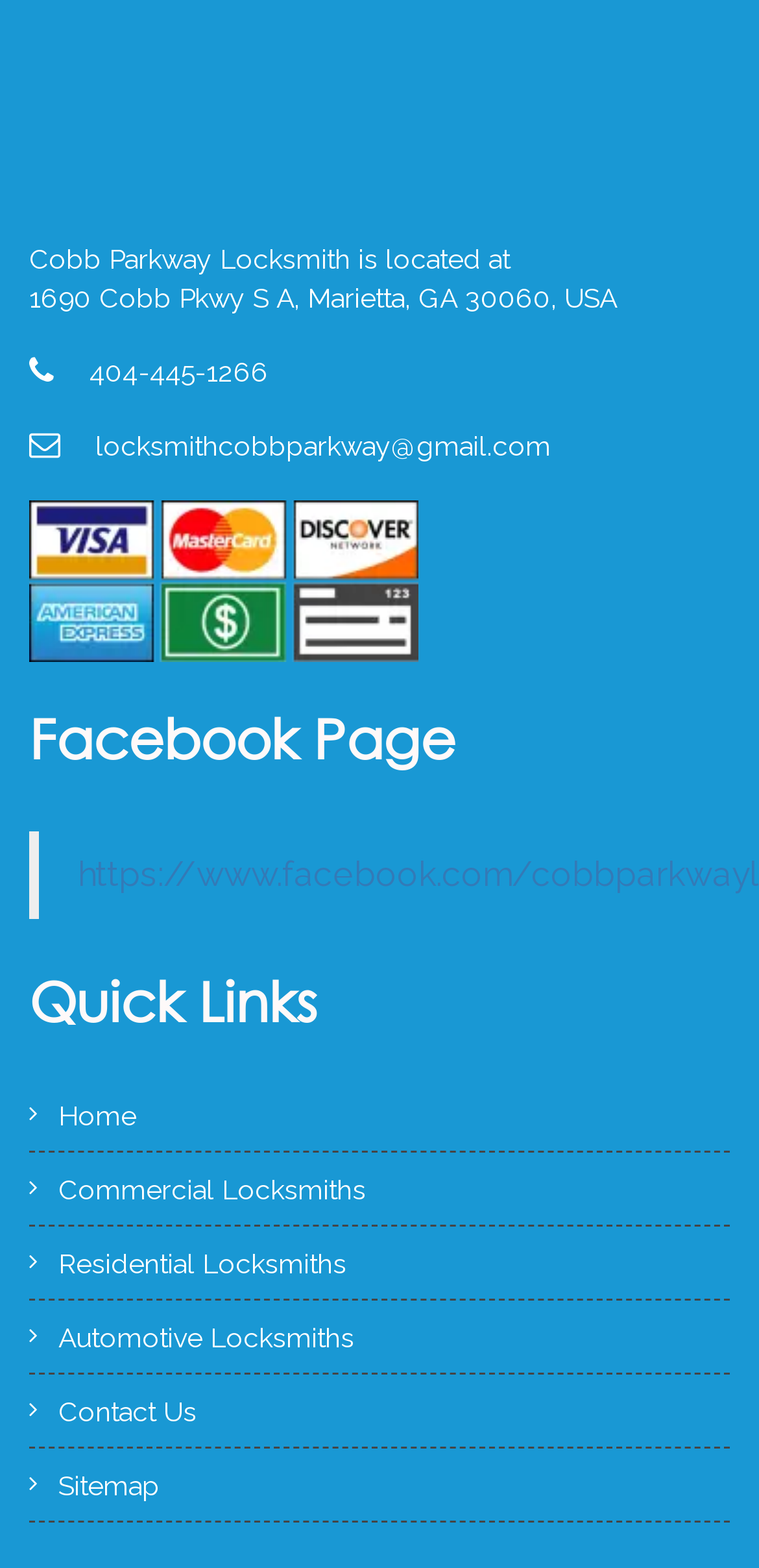Pinpoint the bounding box coordinates of the clickable area needed to execute the instruction: "Click the menu". The coordinates should be specified as four float numbers between 0 and 1, i.e., [left, top, right, bottom].

None